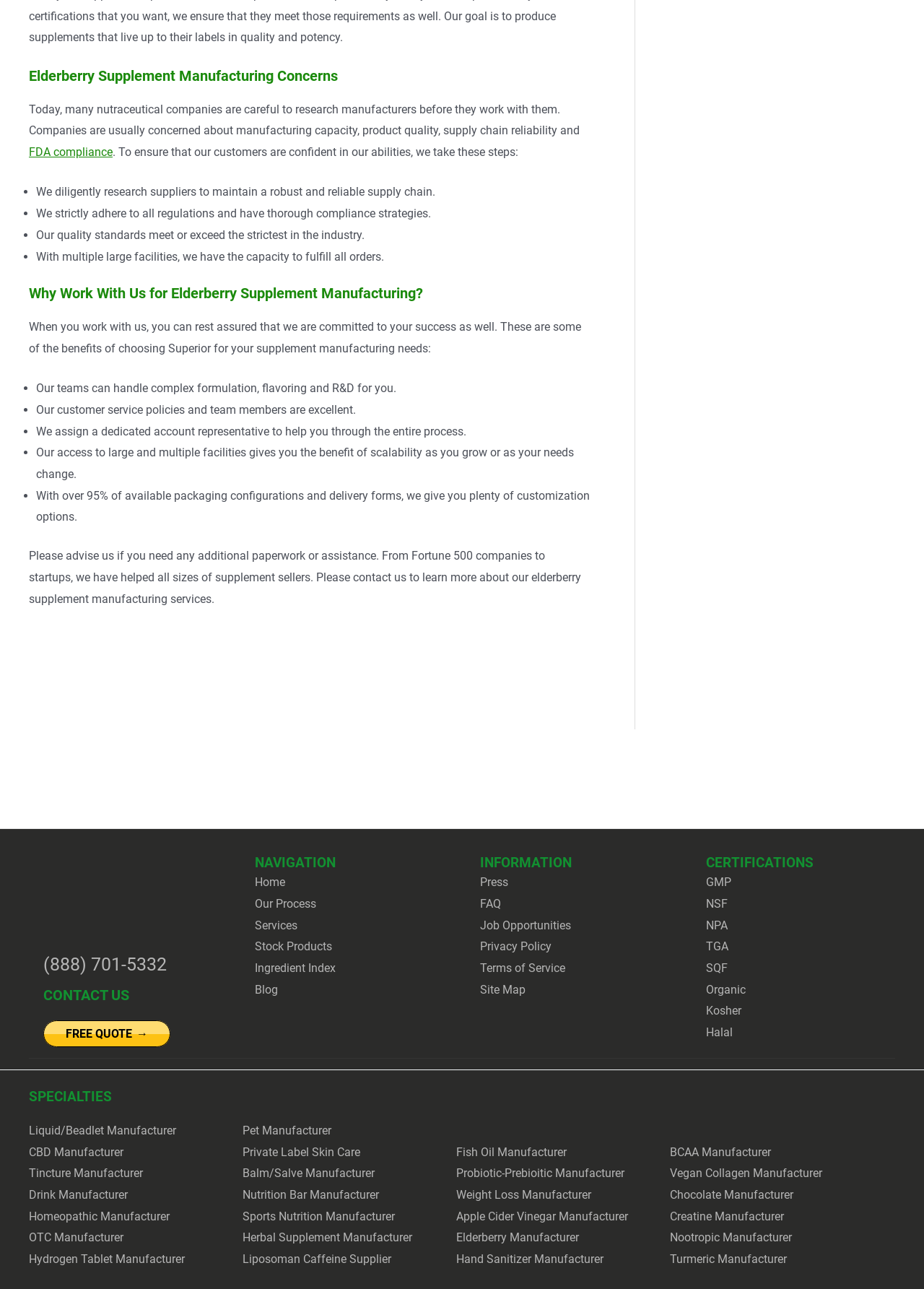Please determine the bounding box coordinates for the element that should be clicked to follow these instructions: "Click the 'free quote' link".

[0.031, 0.487, 0.64, 0.52]